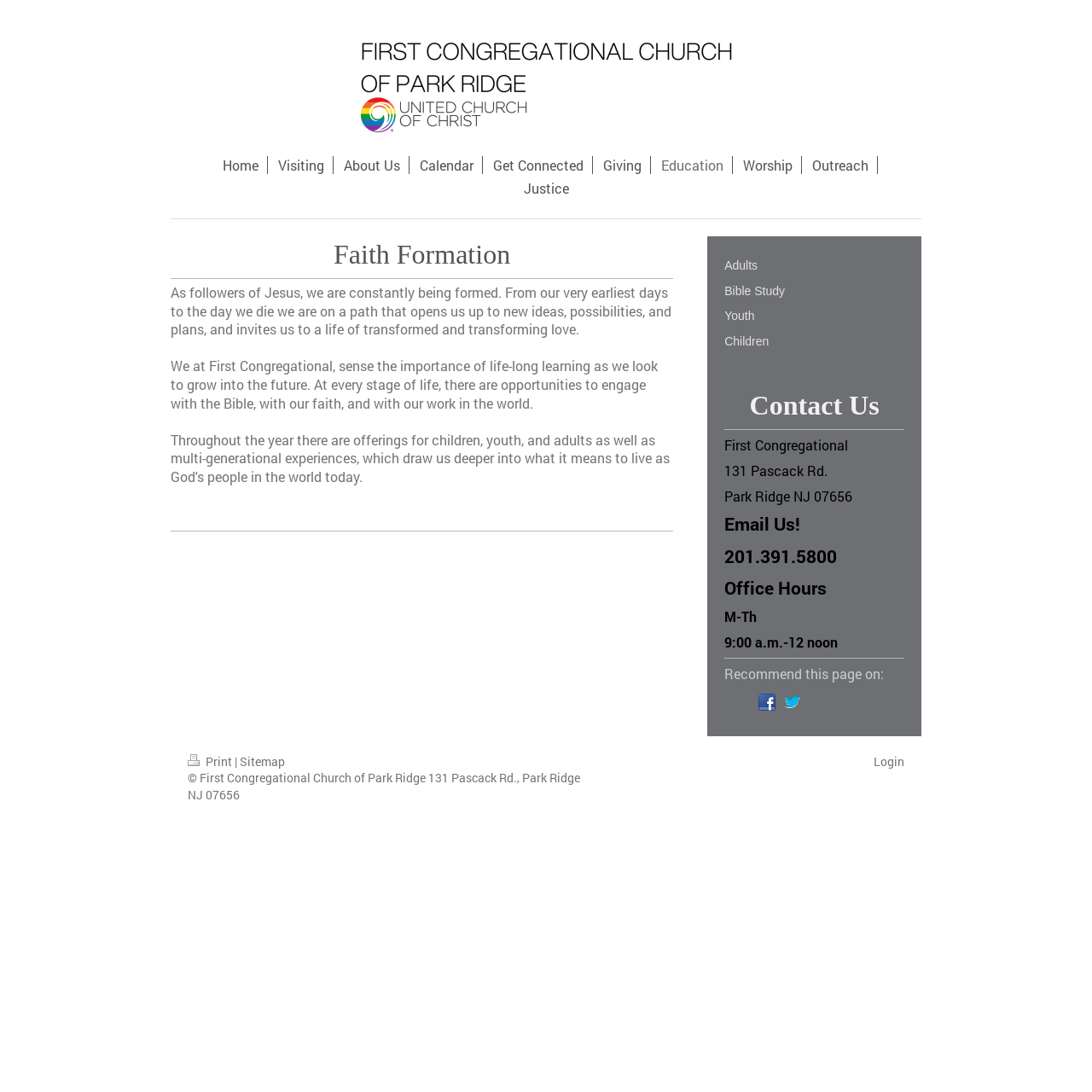What is the phone number of the church?
Answer the question with detailed information derived from the image.

I found the phone number of the church in the 'Contact Us' section, which is '201.391.5800'.